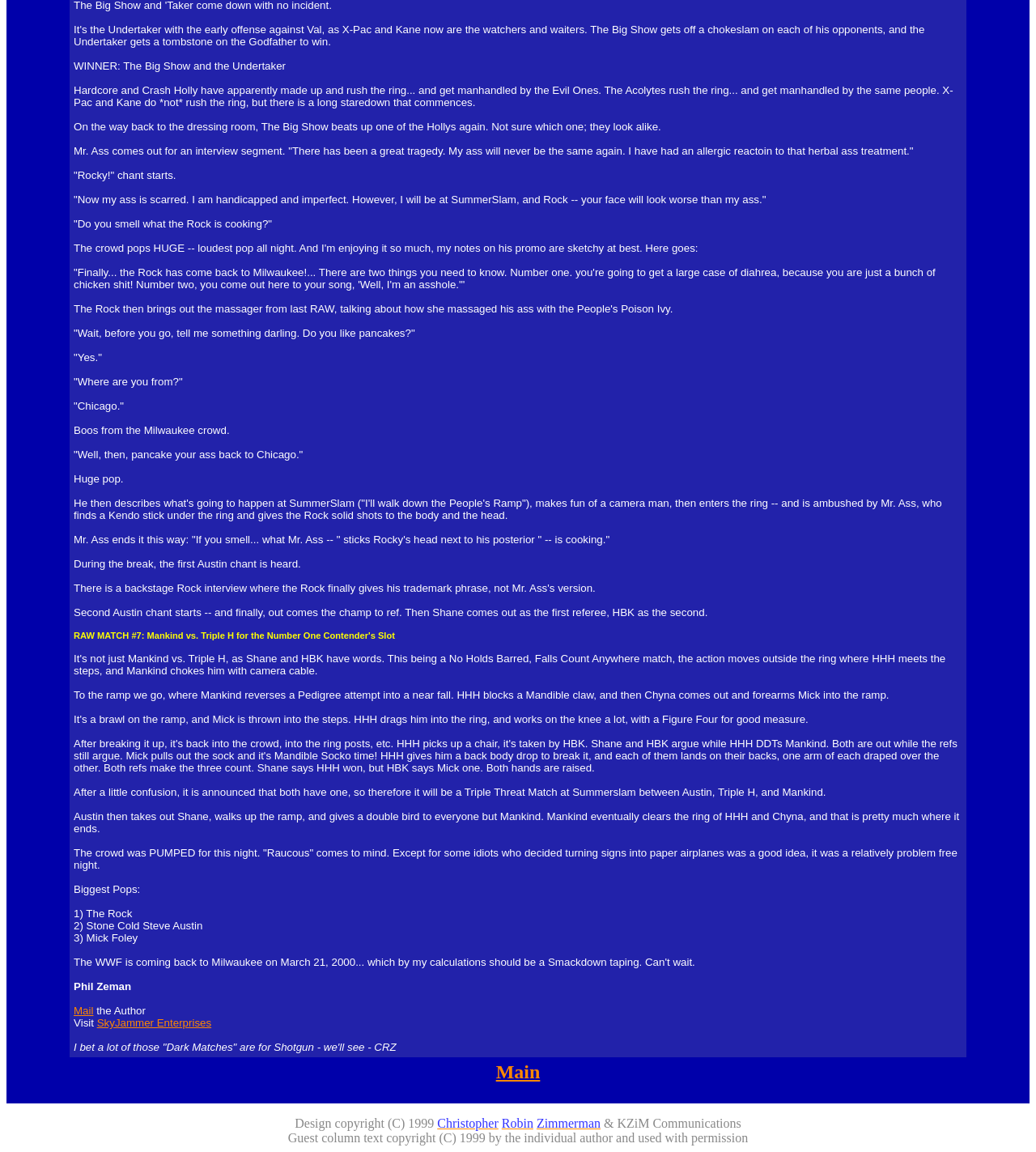Determine the bounding box for the described UI element: "SkyJammer Enterprises".

[0.093, 0.883, 0.204, 0.893]